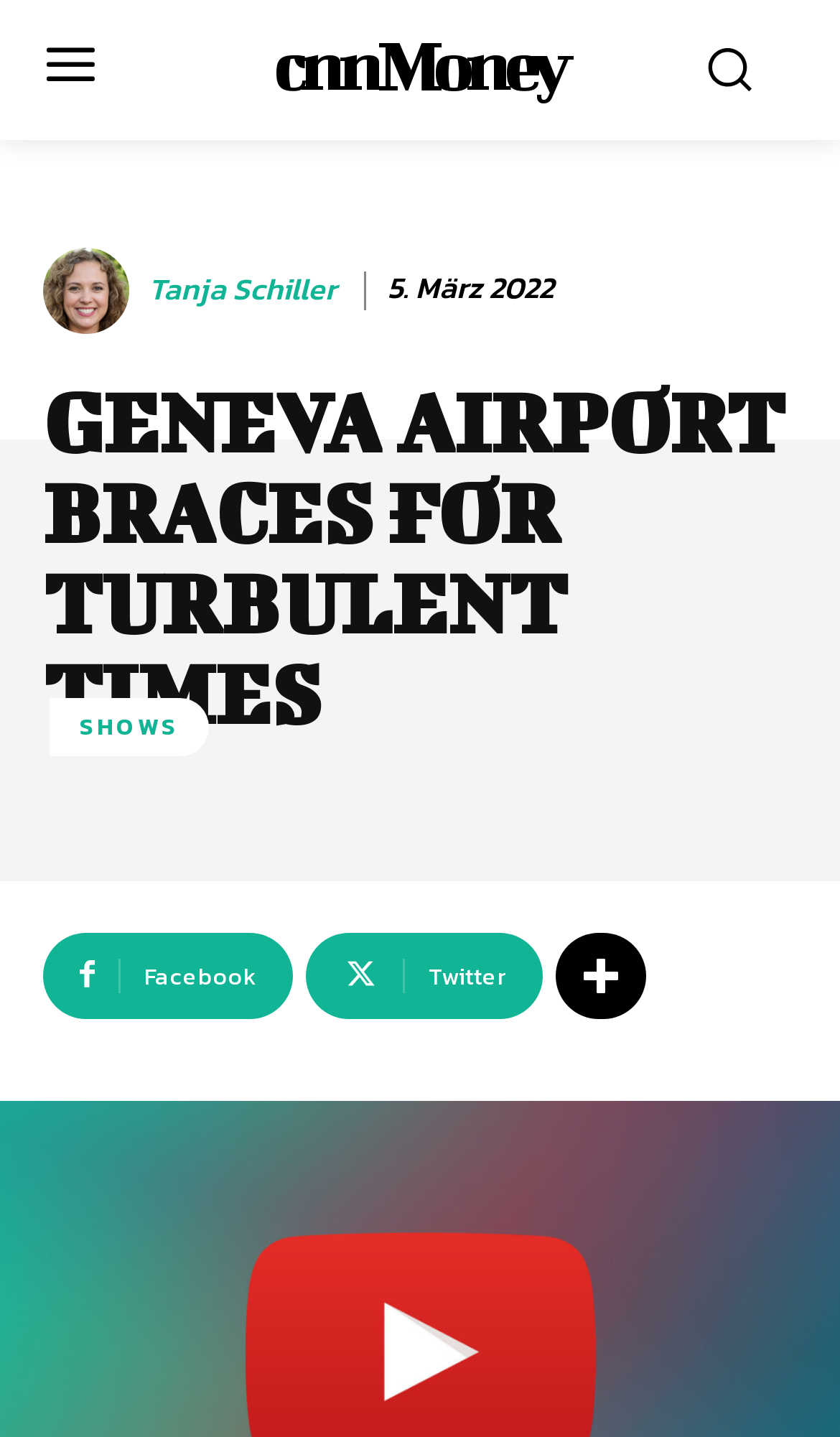What is the name of the author of the second news article?
Provide an in-depth answer to the question, covering all aspects.

I examined the second StaticText element and its surrounding elements, but I did not find any mention of the author's name.